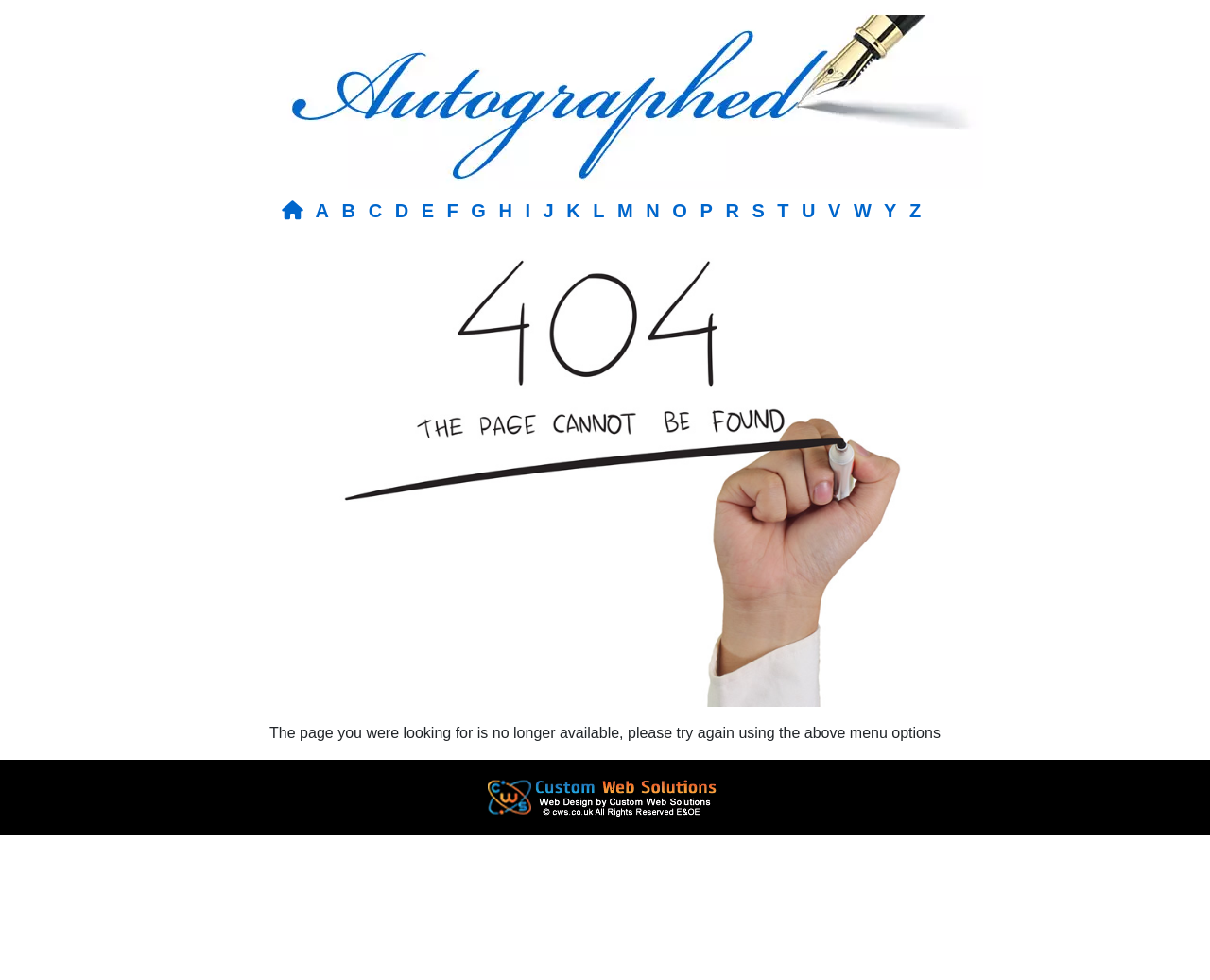What is the logo at the bottom of the webpage?
Using the image provided, answer with just one word or phrase.

Custom Web Solutions Logo